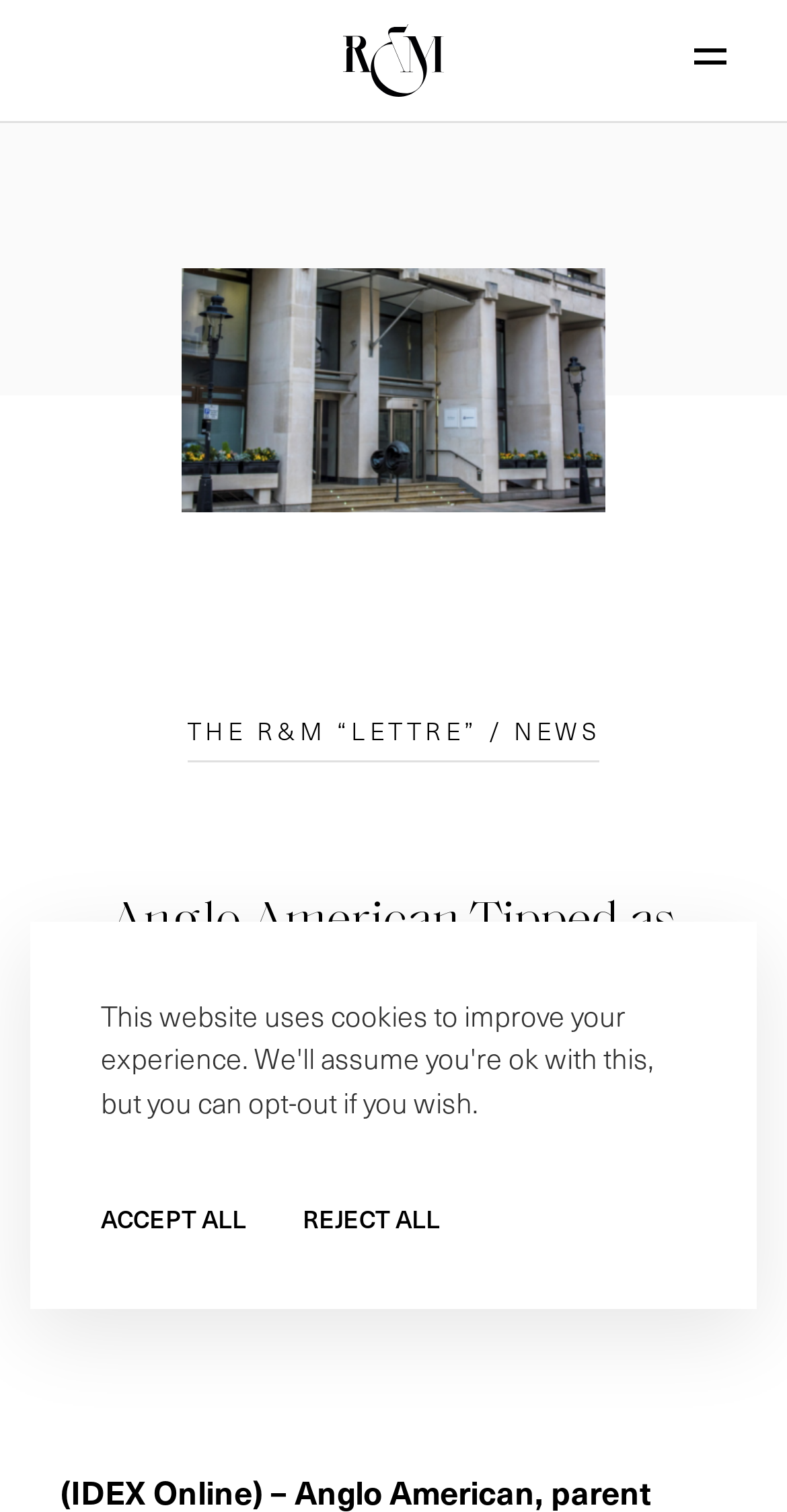Locate the bounding box coordinates of the item that should be clicked to fulfill the instruction: "Go to Our Expertise page".

[0.115, 0.193, 0.885, 0.249]